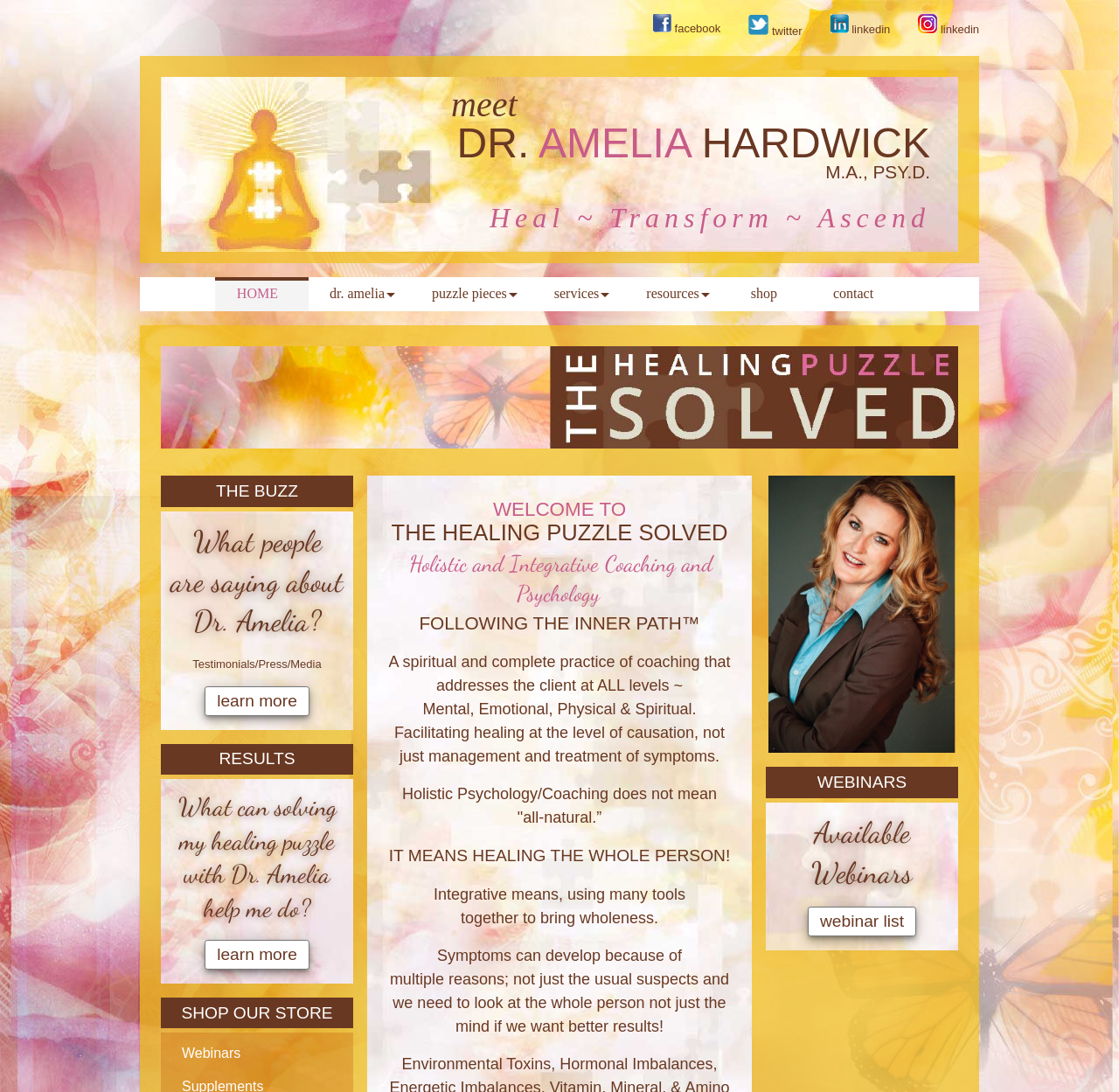Generate a detailed explanation of the webpage's features and information.

This webpage is about Dr. Amelia Hardwick, a holistic psychologist and coach, and her practice, "The Healing Puzzle Solved". At the top of the page, there are four social media links, including Facebook, Twitter, LinkedIn, and Instagram, represented by their respective logos. Below these links, there is a banner image with the title "The Healing Puzzle Solved" and a tagline "Heal ~ Transform ~ Ascend".

The main content of the page is divided into several sections. The first section introduces Dr. Amelia Hardwick, with her name, title, and credentials displayed prominently. There is also a heading "THE BUZZ" followed by a section with testimonials and a "learn more" button.

The next section is titled "RESULTS" and discusses the benefits of solving one's "healing puzzle" with Dr. Amelia. There is another "learn more" button in this section.

The third section is titled "SHOP OUR STORE" and appears to be a section for webinars, with a heading "WEBINARS" and a link to a list of available webinars.

On the right side of the page, there is a portrait image of Dr. Amelia Hardwick. Below the image, there is a section that describes her practice, "The Healing Puzzle Solved", as a holistic and integrative coaching and psychology practice that addresses clients at all levels - mental, emotional, physical, and spiritual. The section also explains the meaning of "holistic" and "integrative" in the context of her practice.

Throughout the page, there are several links to different sections, including "HOME", "SERVICES", "RESOURCES", "SHOP", and "CONTACT".